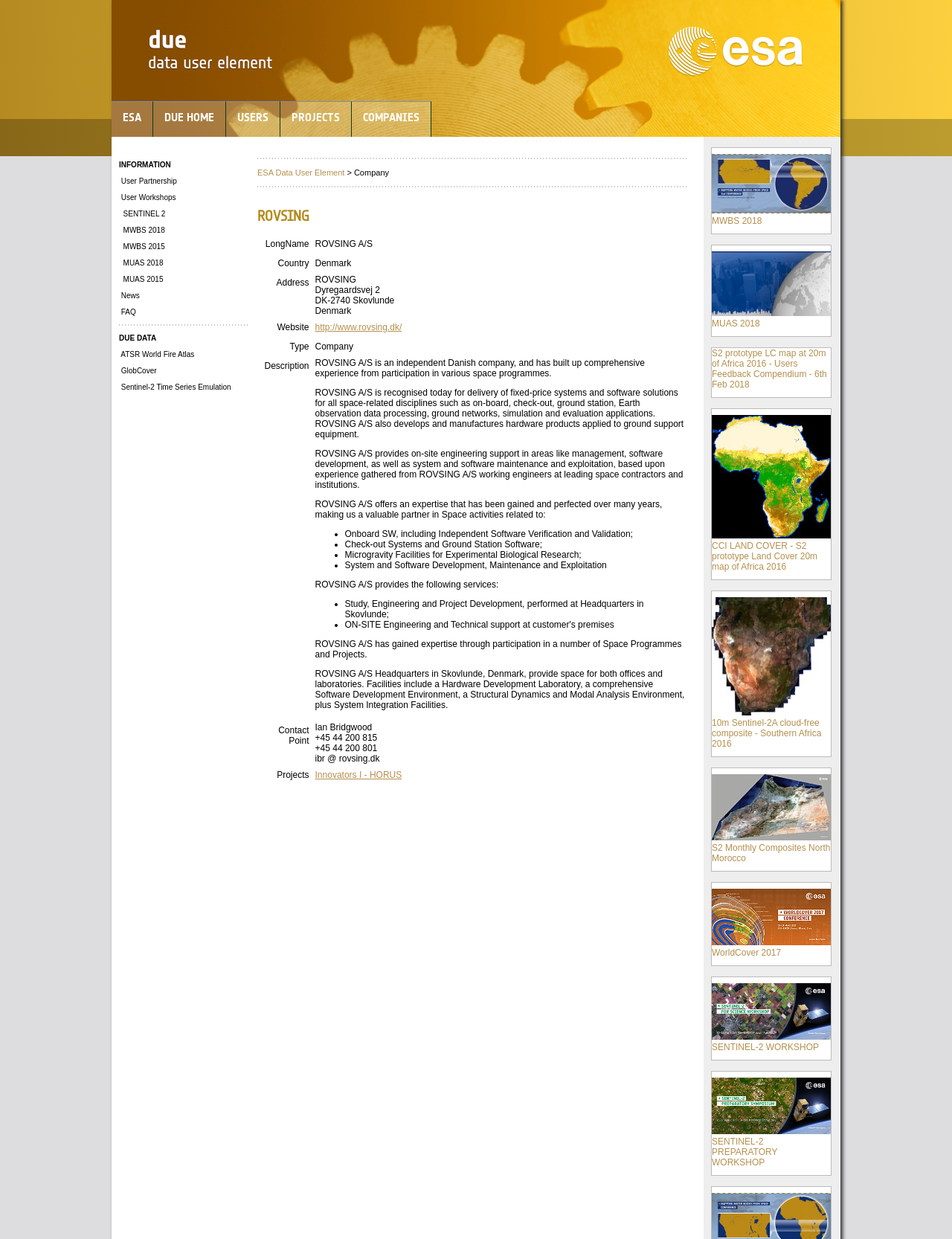Kindly determine the bounding box coordinates of the area that needs to be clicked to fulfill this instruction: "View the SENTINEL-2 WORKSHOP".

[0.748, 0.794, 0.873, 0.839]